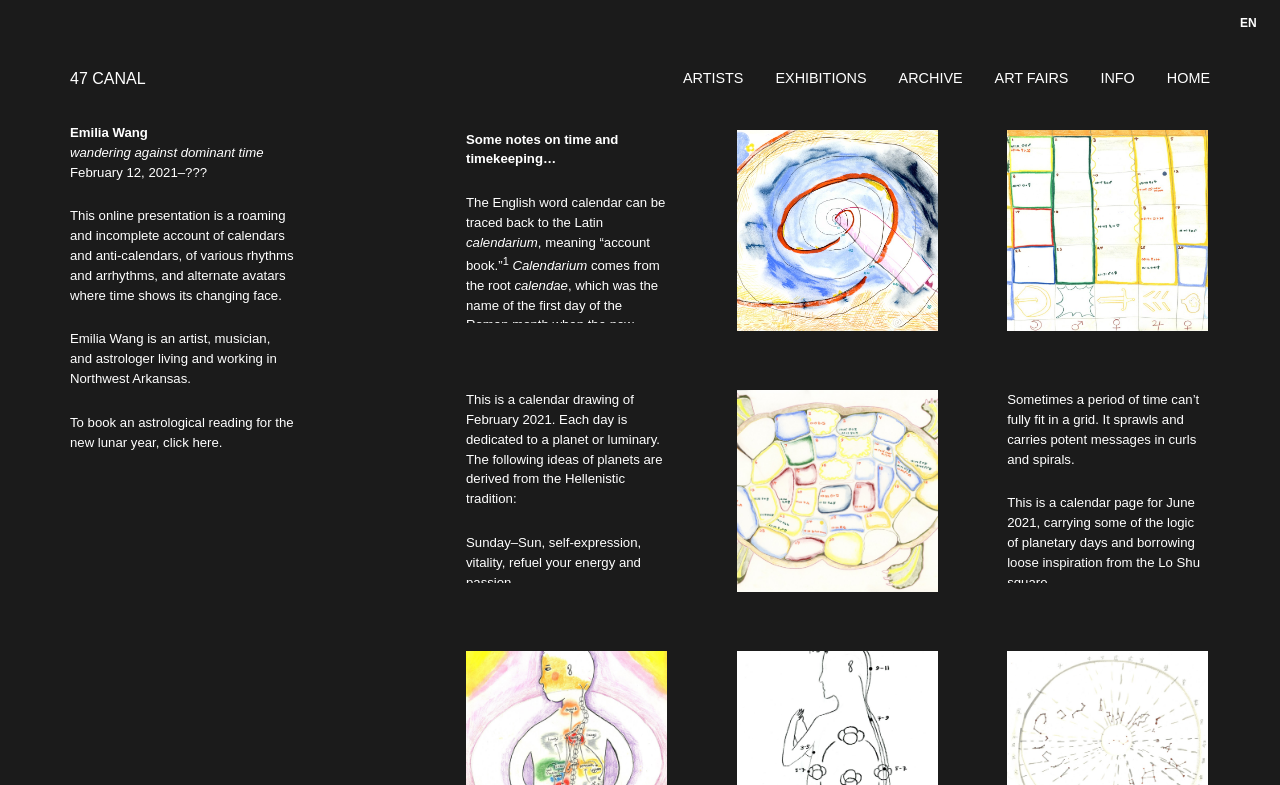Identify the bounding box coordinates of the area that should be clicked in order to complete the given instruction: "Click on INFO". The bounding box coordinates should be four float numbers between 0 and 1, i.e., [left, top, right, bottom].

[0.86, 0.089, 0.887, 0.11]